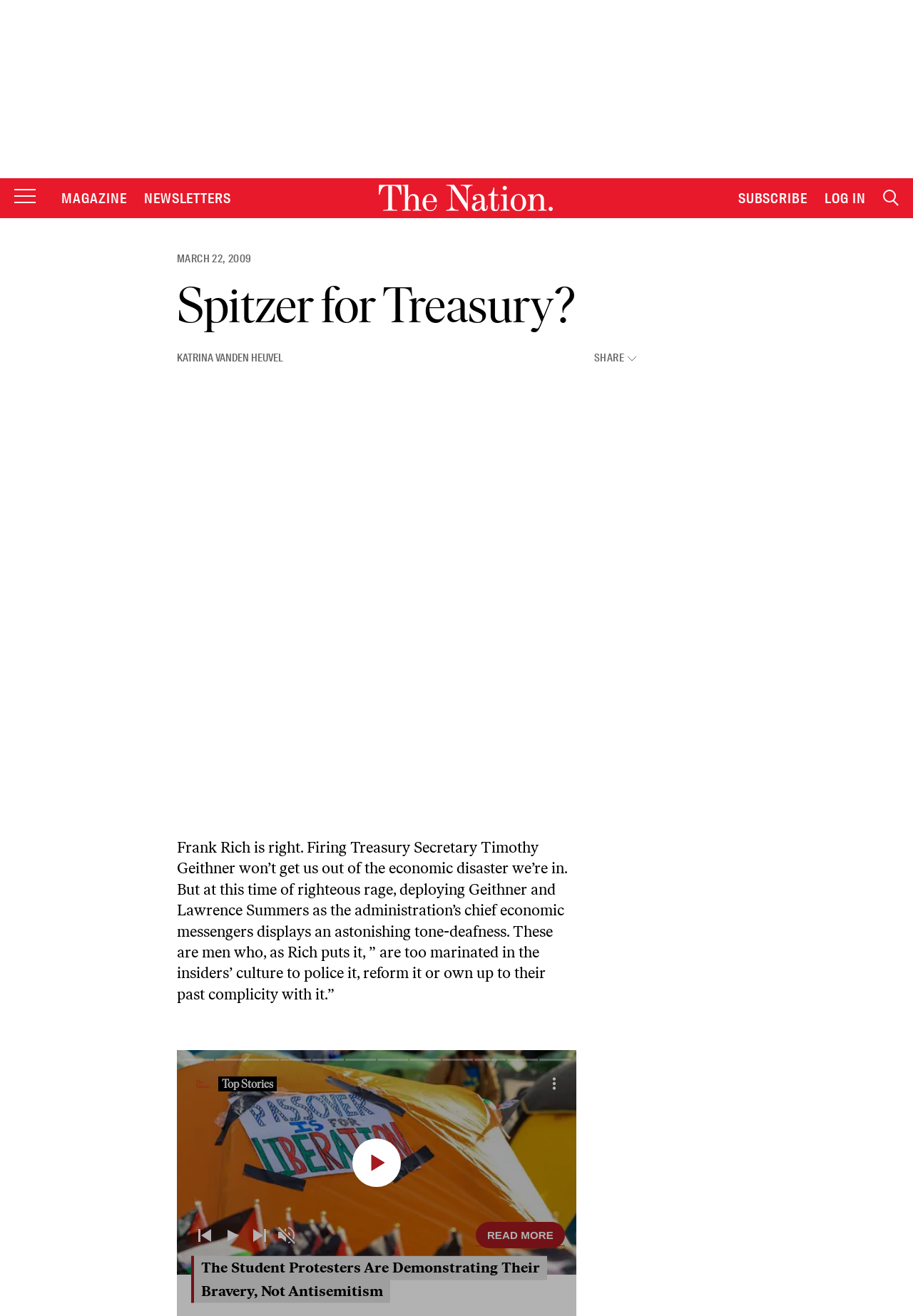Identify the bounding box coordinates for the UI element described as follows: parent_node: MAGAZINE aria-label="Open Search Bar". Use the format (top-left x, top-left y, bottom-right x, bottom-right y) and ensure all values are floating point numbers between 0 and 1.

[0.967, 0.144, 0.984, 0.157]